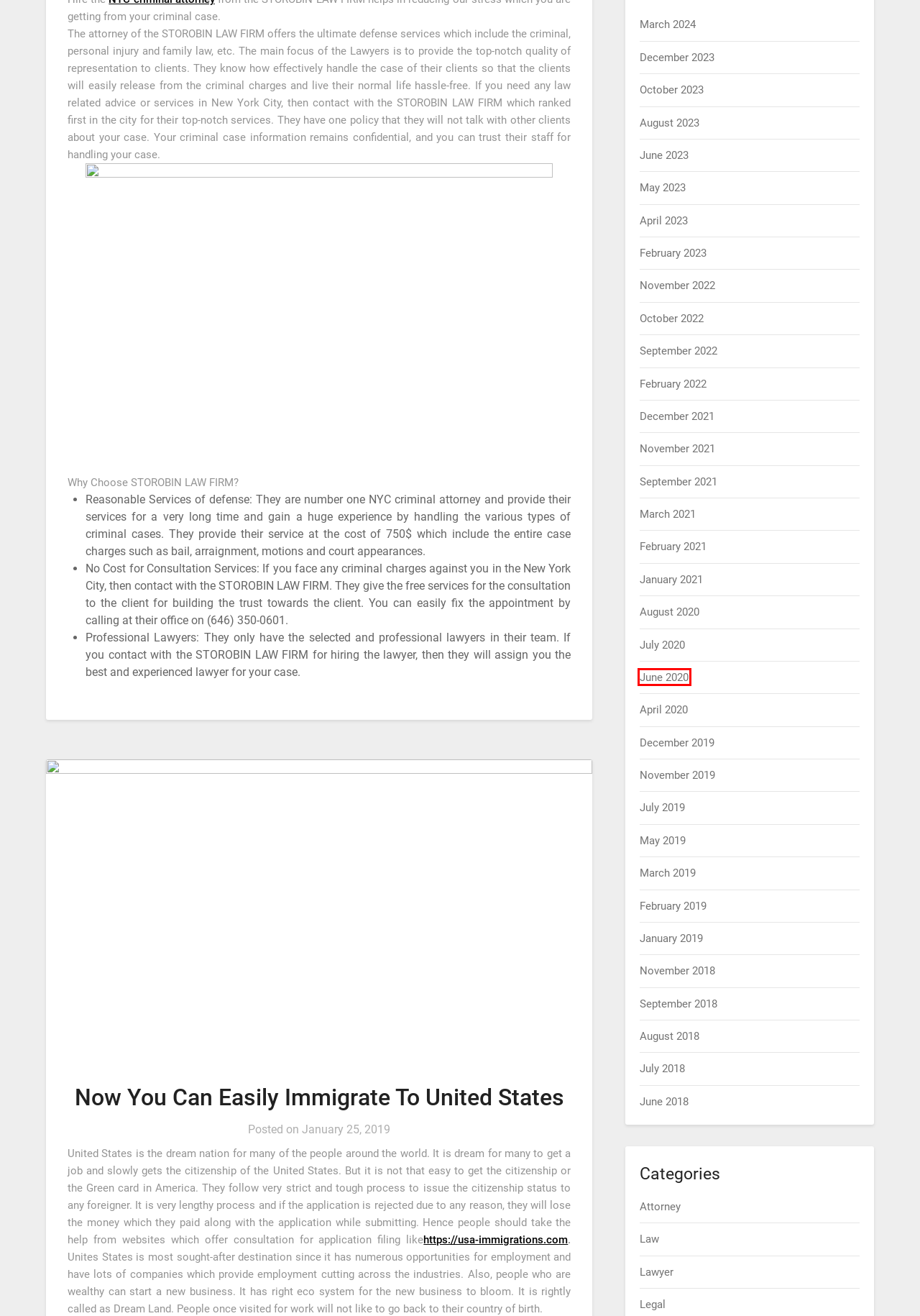Look at the screenshot of a webpage where a red rectangle bounding box is present. Choose the webpage description that best describes the new webpage after clicking the element inside the red bounding box. Here are the candidates:
A. June 2020 – How to Seek Criminal Lawyer
B. May 2019 – How to Seek Criminal Lawyer
C. June 2018 – How to Seek Criminal Lawyer
D. July 2019 – How to Seek Criminal Lawyer
E. March 2021 – How to Seek Criminal Lawyer
F. Lawyer – How to Seek Criminal Lawyer
G. August 2018 – How to Seek Criminal Lawyer
H. July 2018 – How to Seek Criminal Lawyer

A